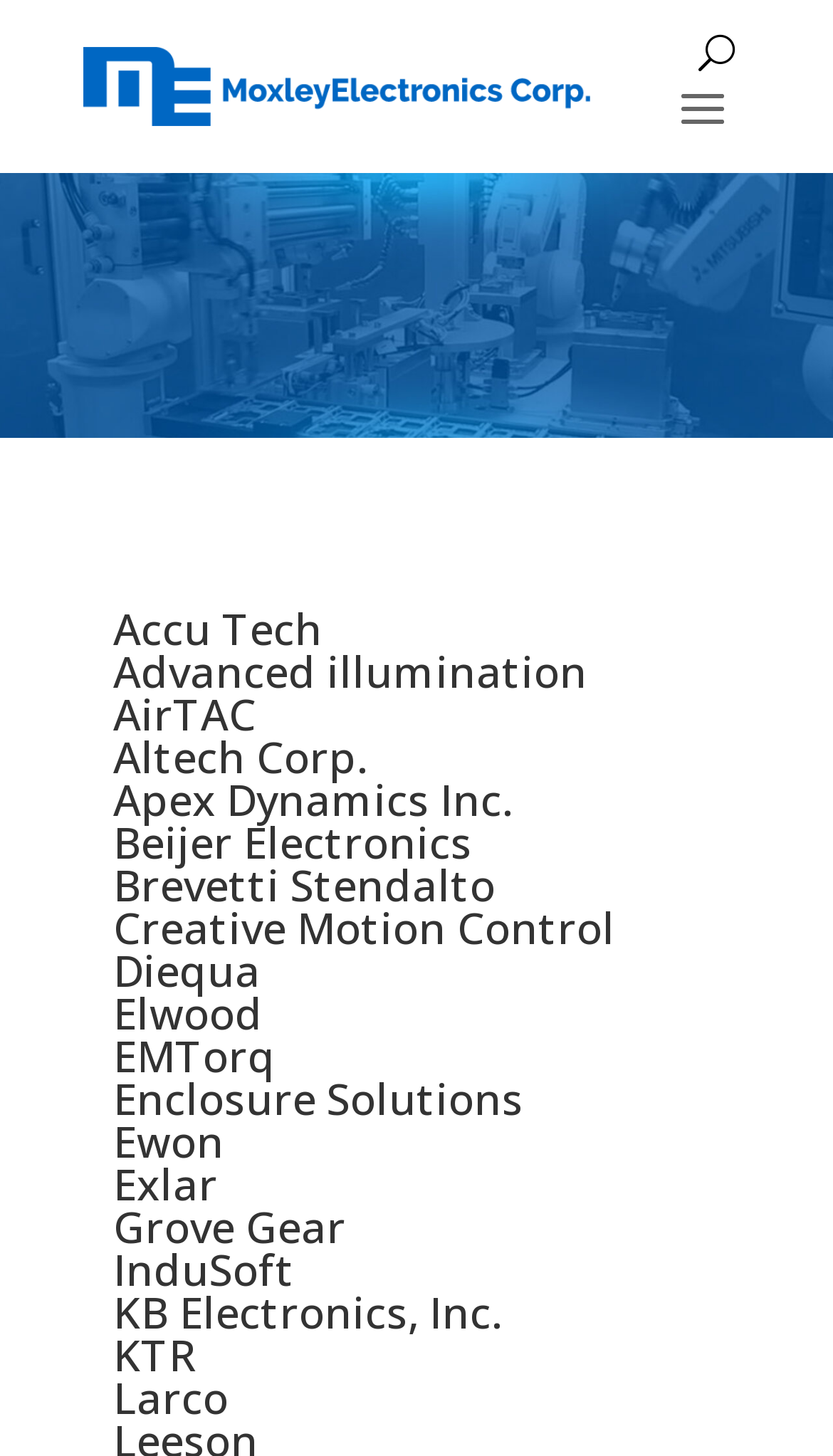Predict the bounding box of the UI element based on the description: "Grove Gear". The coordinates should be four float numbers between 0 and 1, formatted as [left, top, right, bottom].

[0.136, 0.829, 0.9, 0.858]